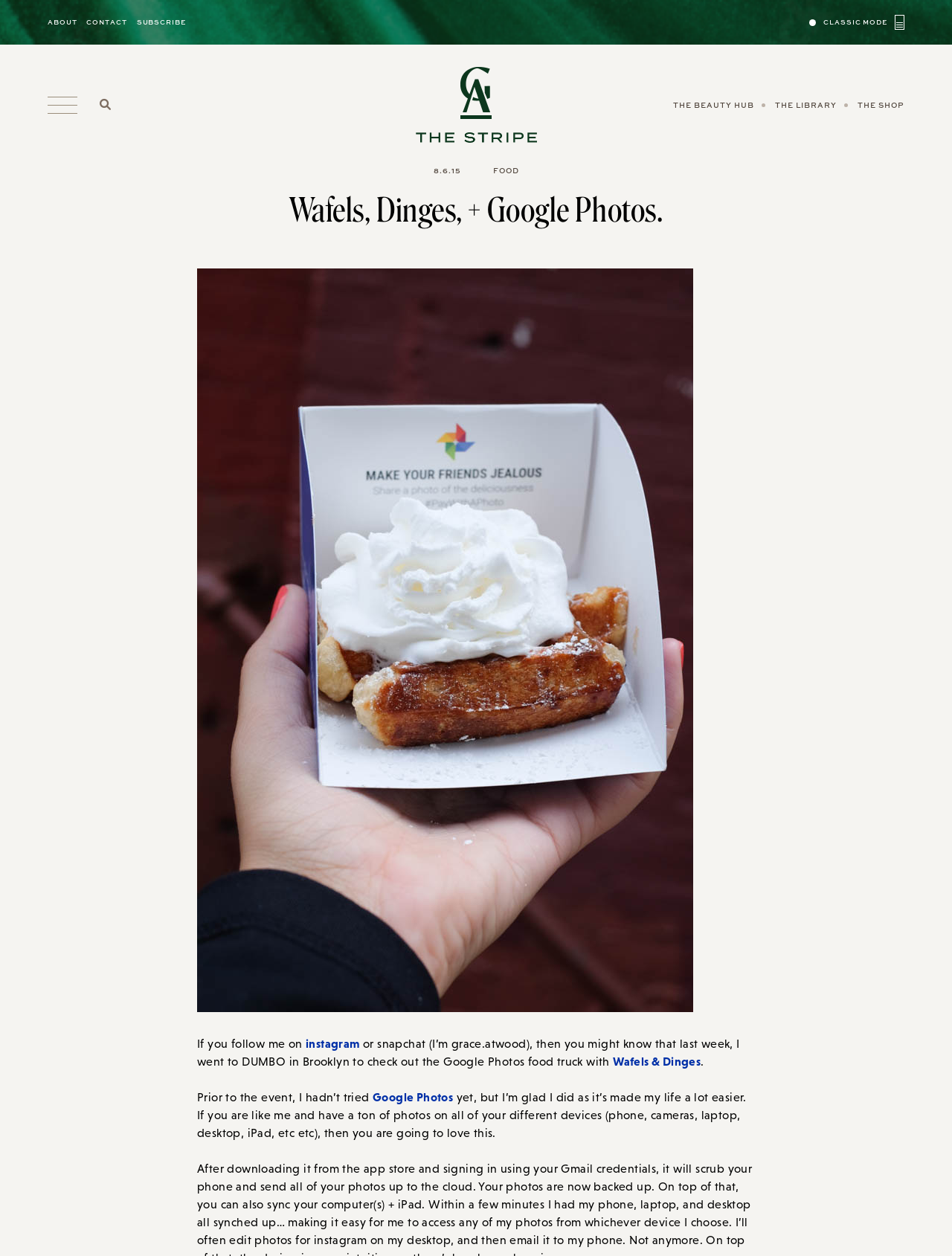Carefully examine the image and provide an in-depth answer to the question: What is the author's username on Instagram?

The author mentions that if you follow her on Instagram, you might know that she went to DUMBO in Brooklyn to check out the Google Photos food truck. Her username is mentioned as 'grace.atwood'.